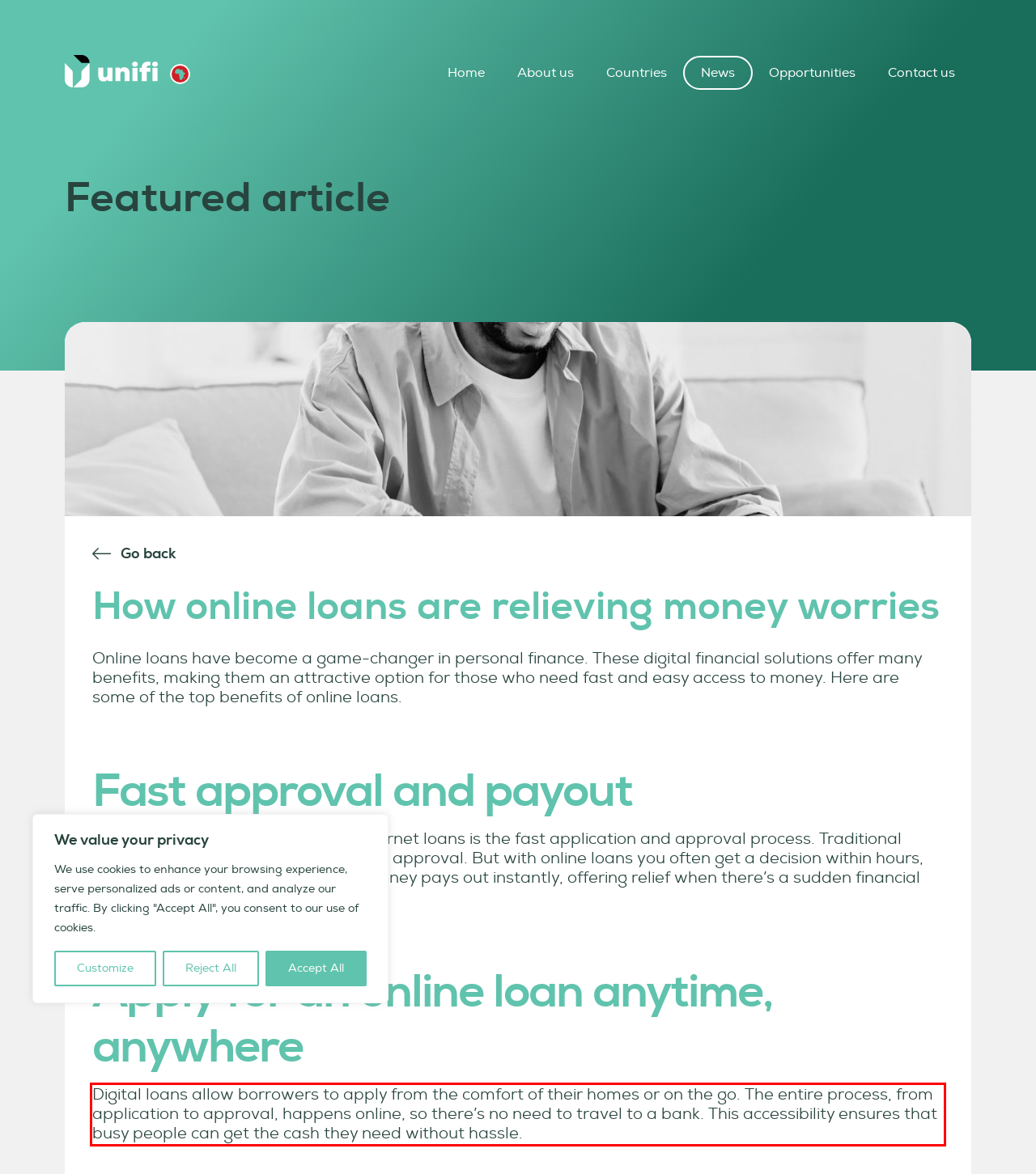Please analyze the screenshot of a webpage and extract the text content within the red bounding box using OCR.

Digital loans allow borrowers to apply from the comfort of their homes or on the go. The entire process, from application to approval, happens online, so there’s no need to travel to a bank. This accessibility ensures that busy people can get the cash they need without hassle.